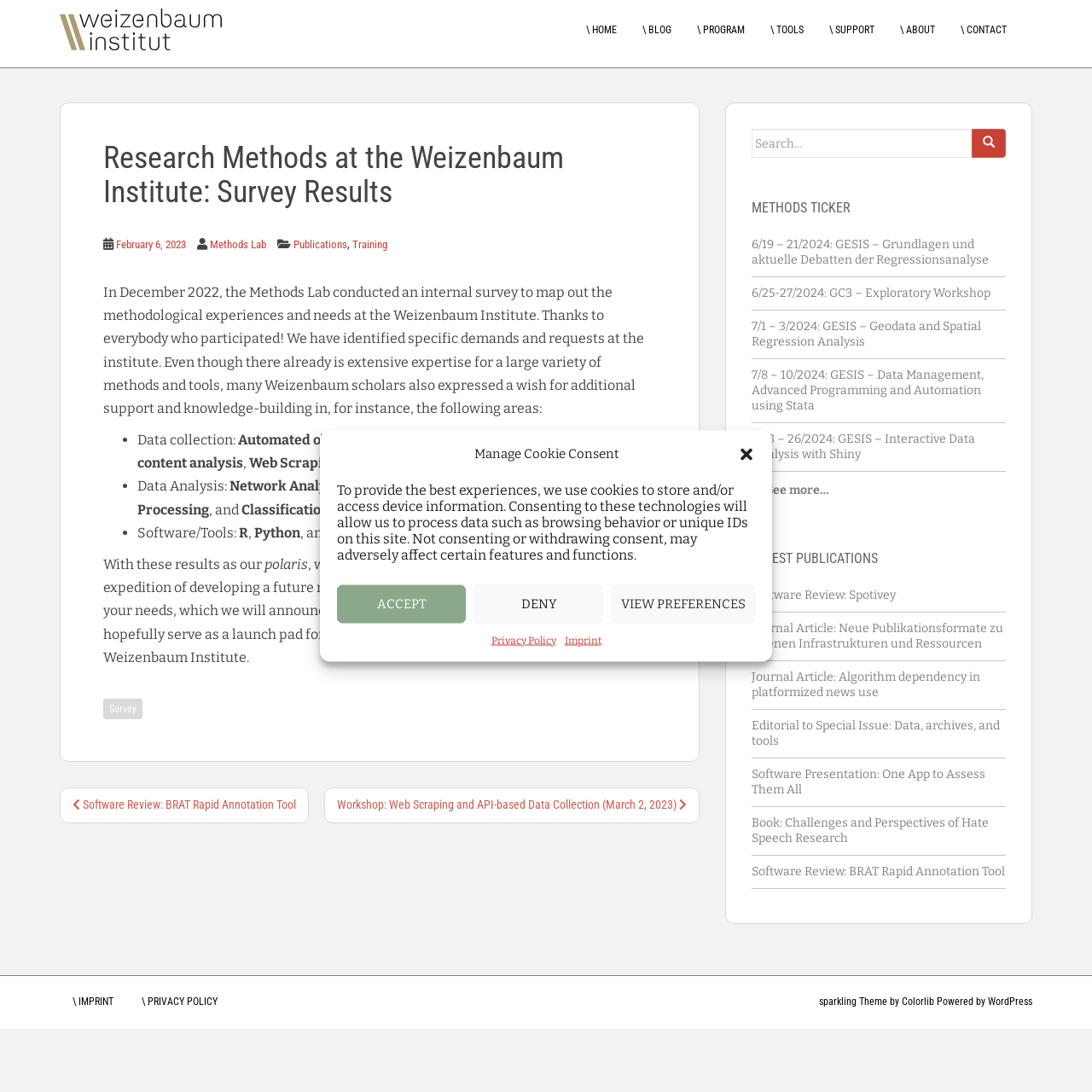Provide the bounding box coordinates of the area you need to click to execute the following instruction: "View the 'Survey' results".

[0.095, 0.64, 0.13, 0.659]